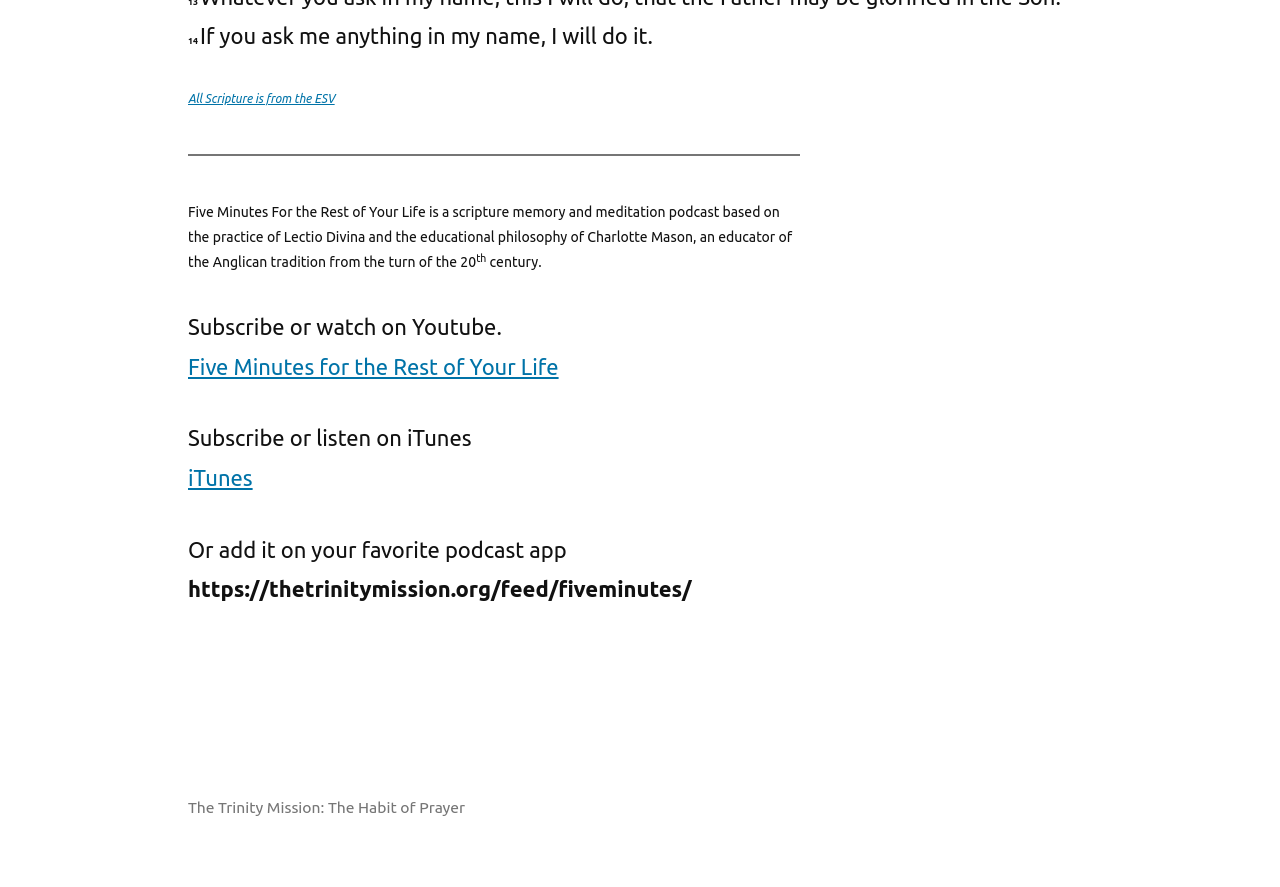Using floating point numbers between 0 and 1, provide the bounding box coordinates in the format (top-left x, top-left y, bottom-right x, bottom-right y). Locate the UI element described here: The Trinity Mission

[0.147, 0.899, 0.25, 0.92]